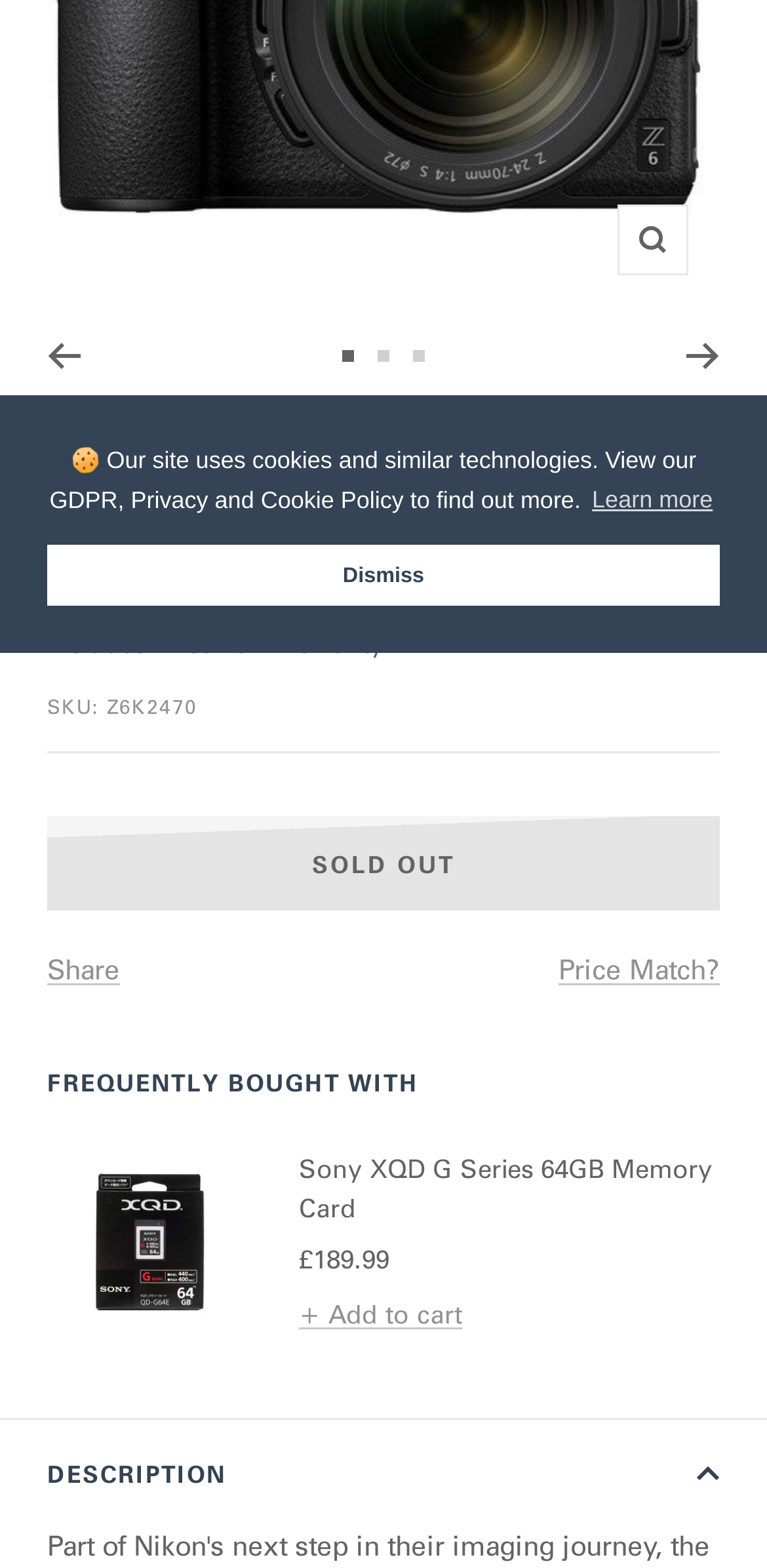Provide the bounding box for the UI element matching this description: "Zoom".

[0.805, 0.13, 0.897, 0.175]